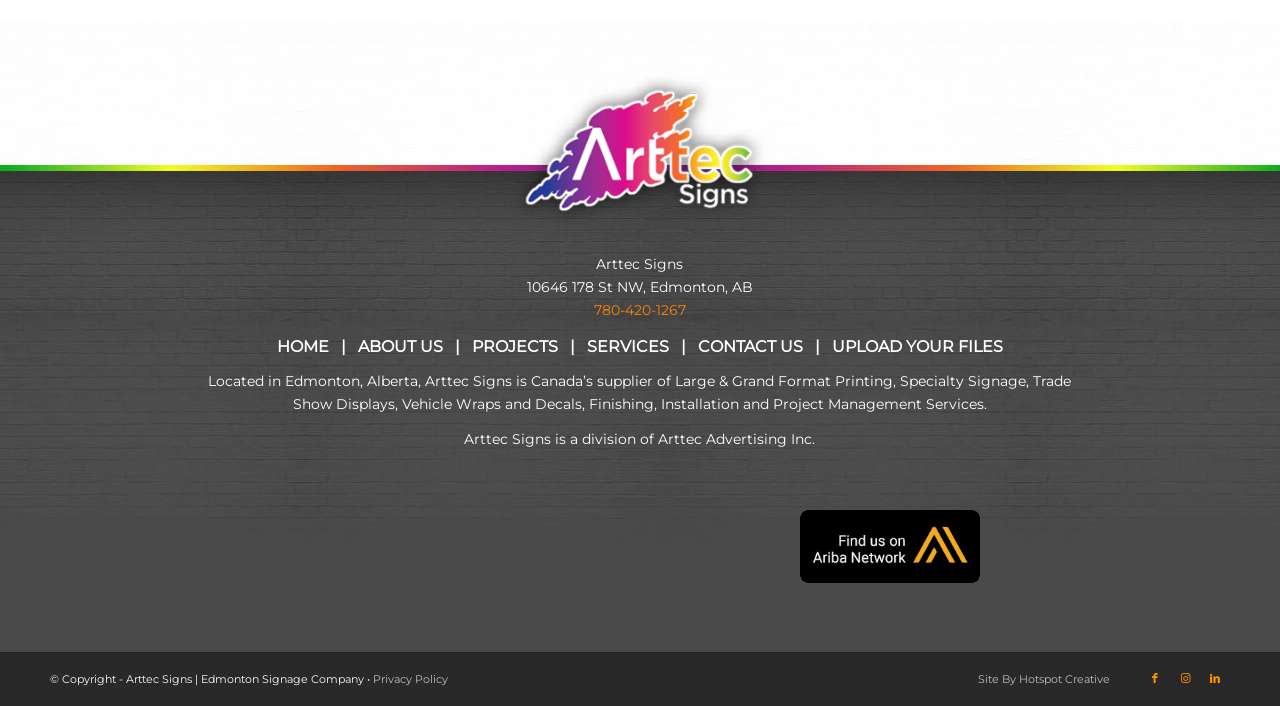What is the company name?
Please provide a single word or phrase as your answer based on the image.

Arttec Signs